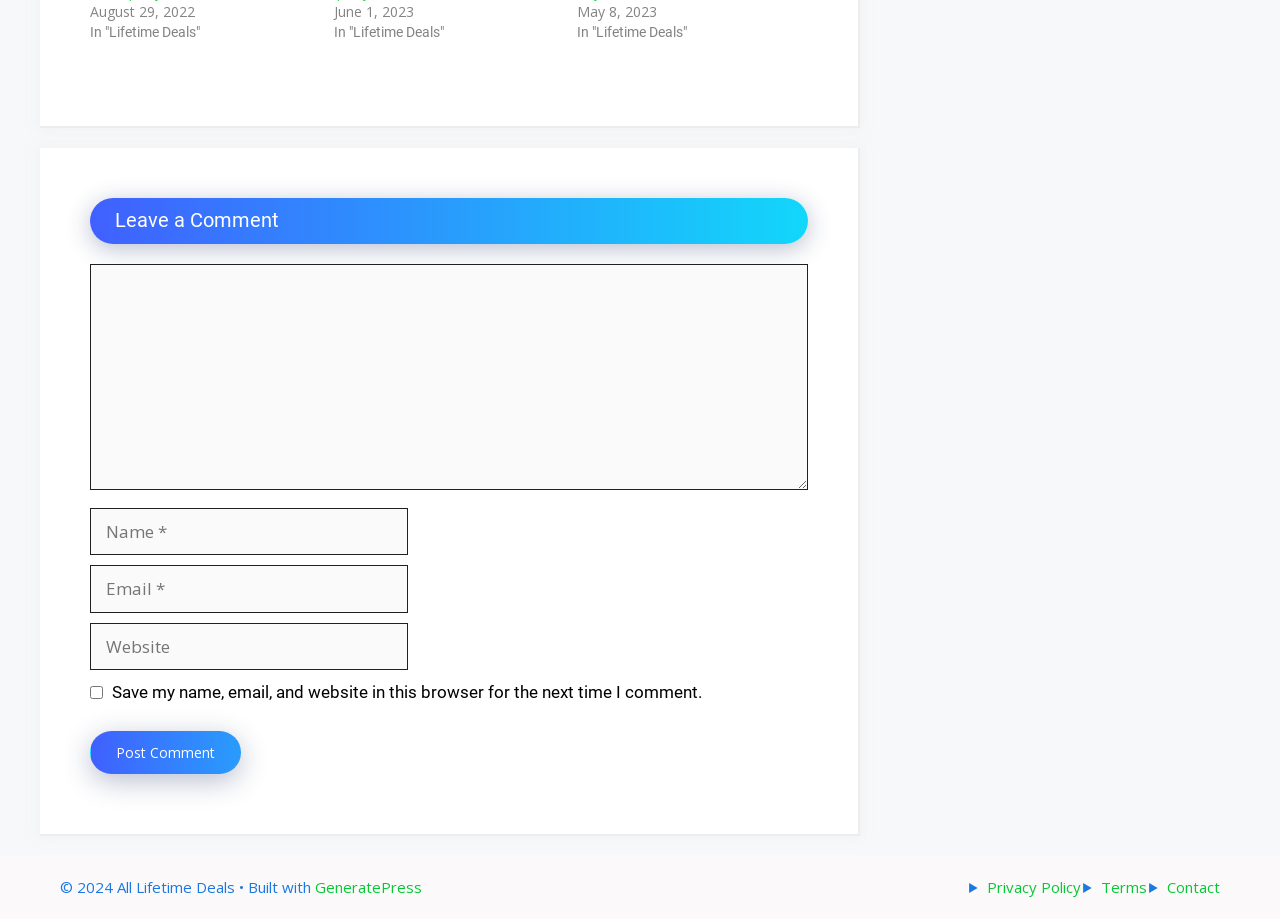Please determine the bounding box coordinates of the element's region to click in order to carry out the following instruction: "Enter your name". The coordinates should be four float numbers between 0 and 1, i.e., [left, top, right, bottom].

[0.07, 0.552, 0.319, 0.604]